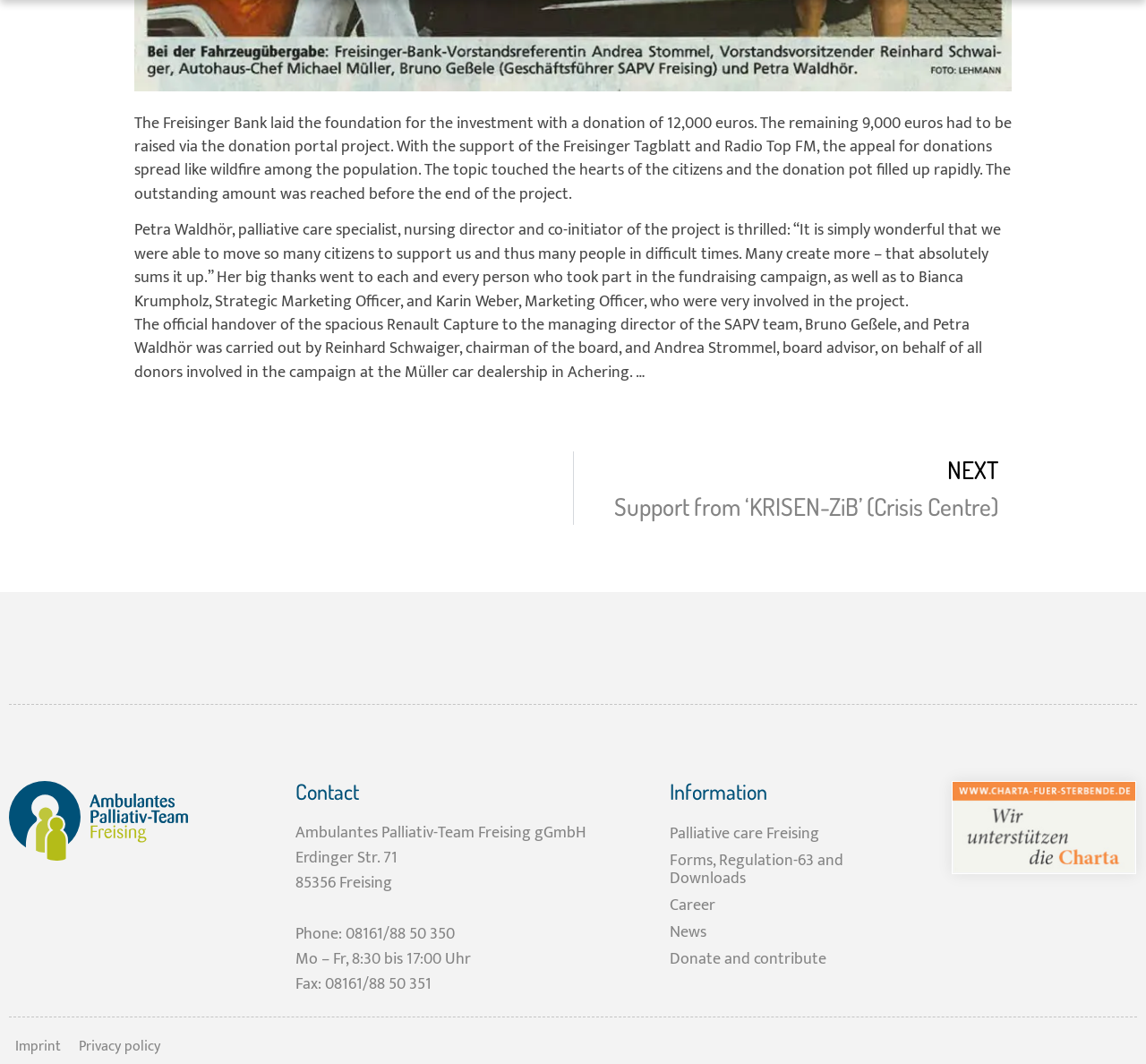Find the bounding box of the web element that fits this description: "Privacy Policy".

[0.738, 0.037, 0.806, 0.051]